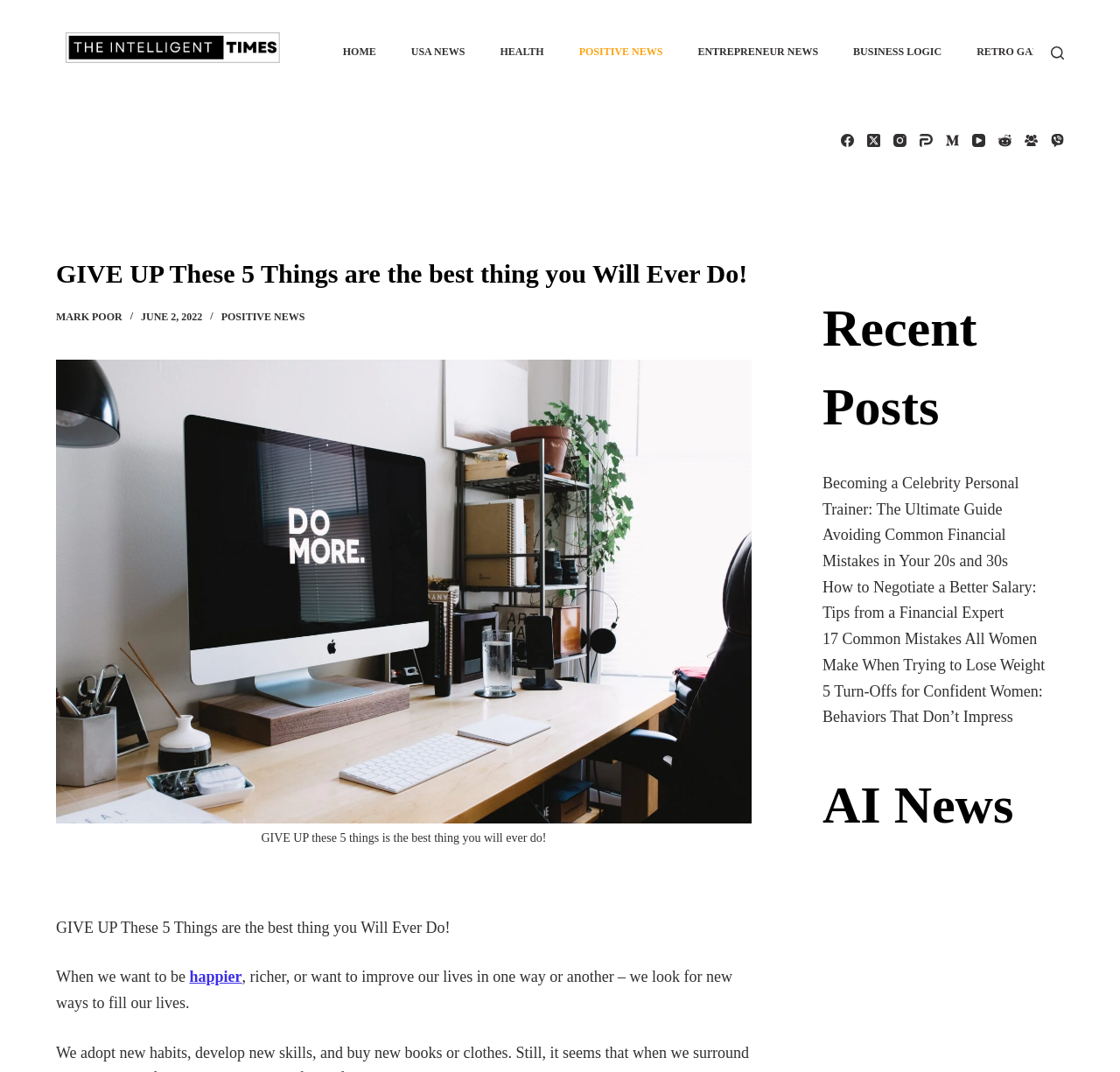Show the bounding box coordinates of the element that should be clicked to complete the task: "Read the article 'Becoming a Celebrity Personal Trainer: The Ultimate Guide'".

[0.734, 0.442, 0.91, 0.483]